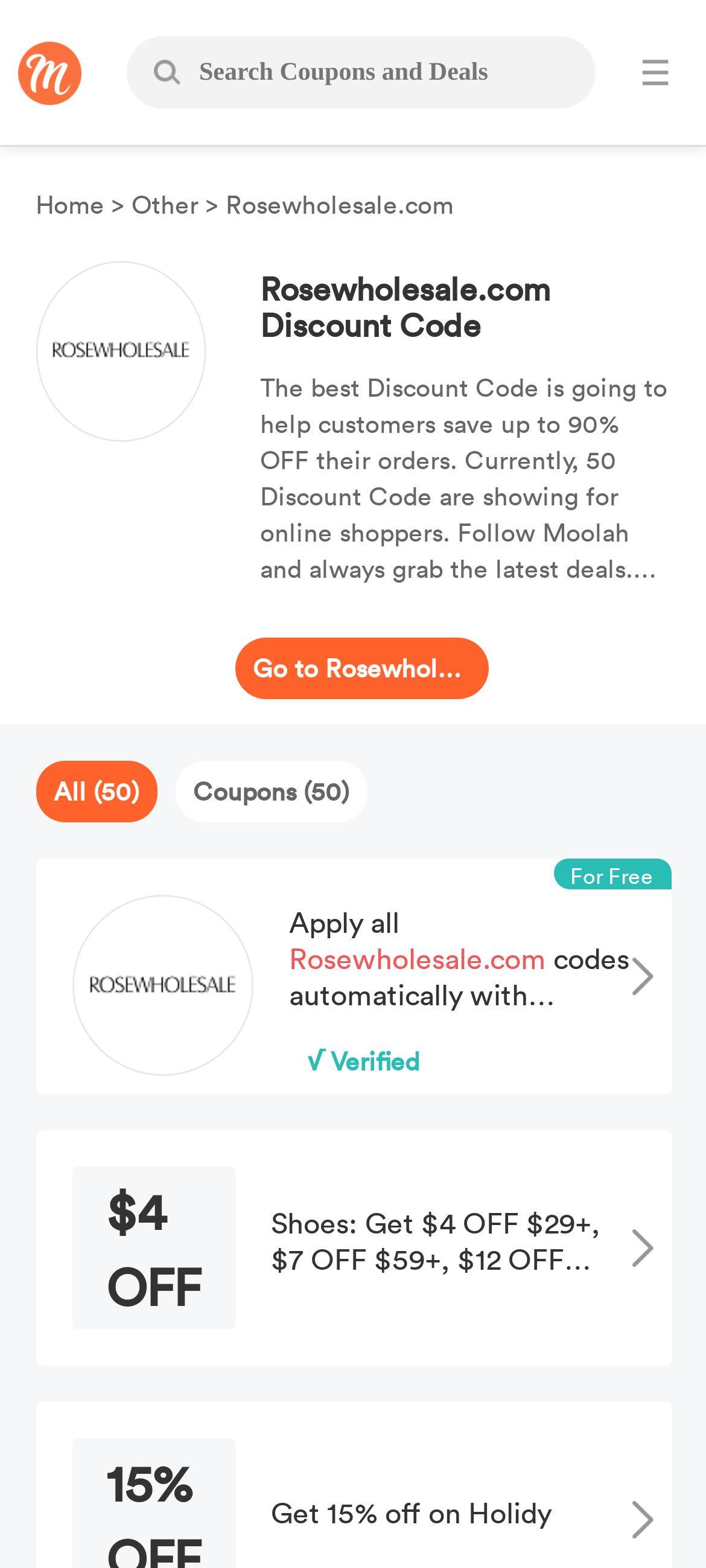Please give a succinct answer using a single word or phrase:
What type of products does the discount code apply to?

Shoes